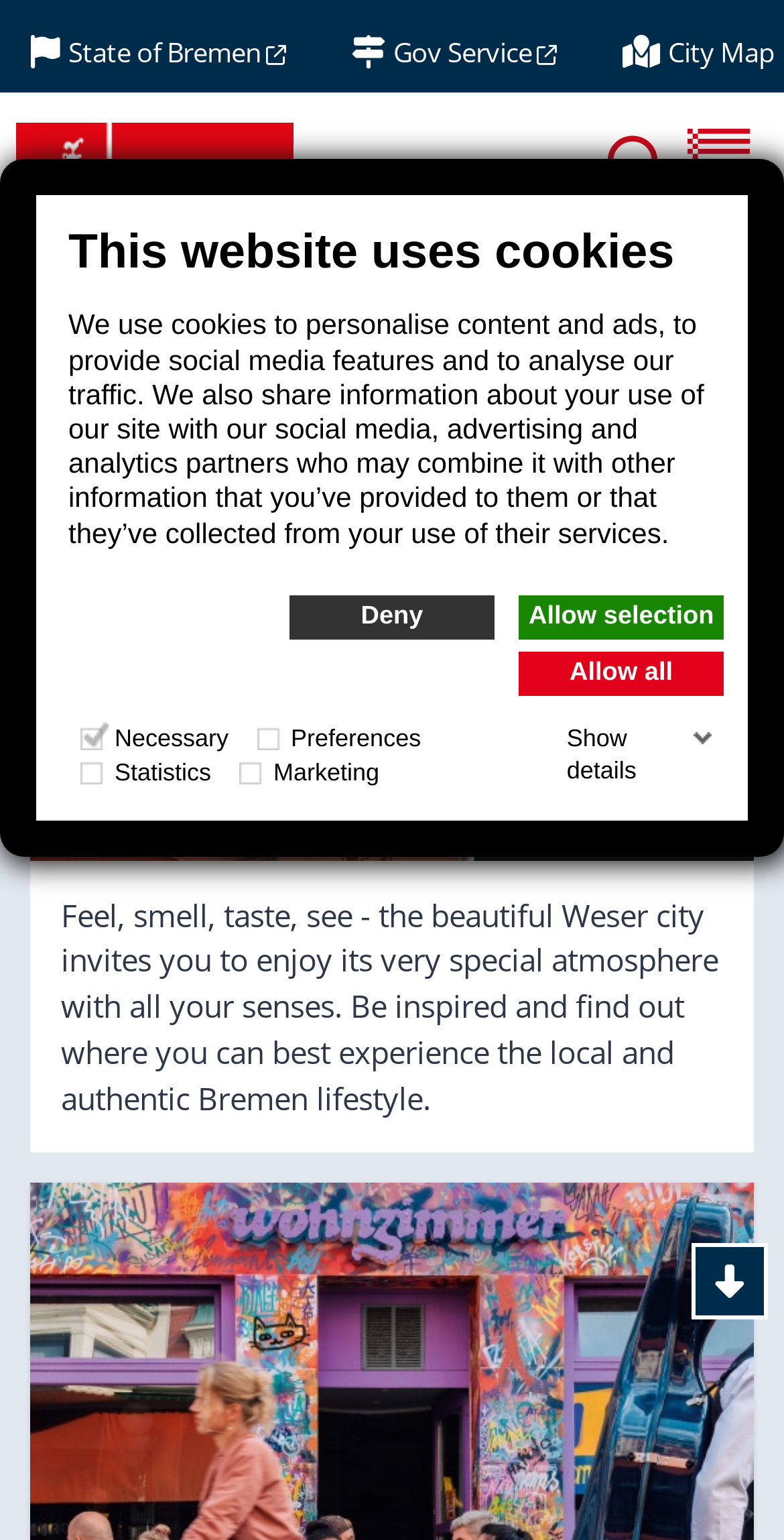From the webpage screenshot, identify the region described by State of Bremen. Provide the bounding box coordinates as (top-left x, top-left y, bottom-right x, bottom-right y), with each value being a floating point number between 0 and 1.

[0.039, 0.022, 0.371, 0.047]